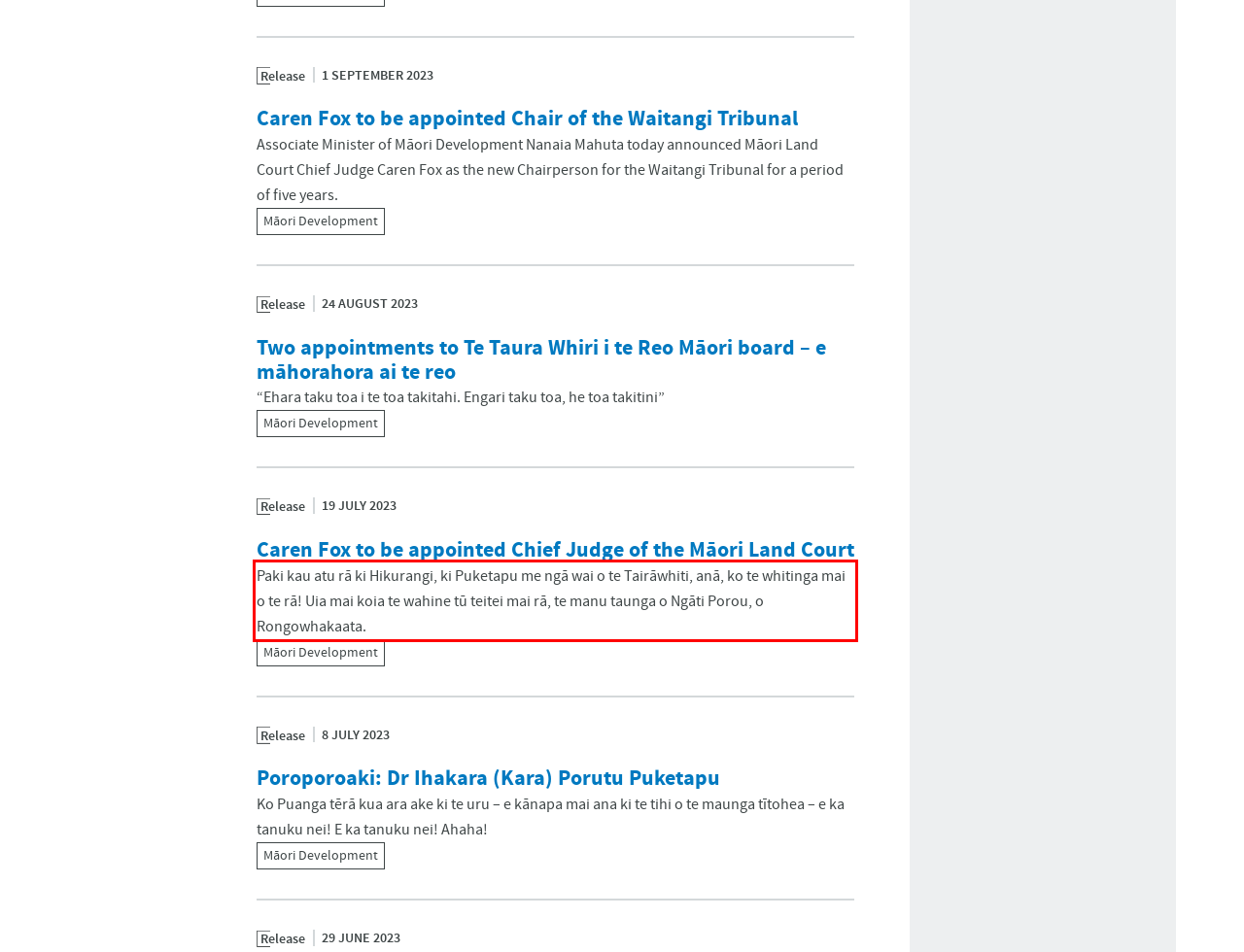You have a screenshot with a red rectangle around a UI element. Recognize and extract the text within this red bounding box using OCR.

Paki kau atu rā ki Hikurangi, ki Puketapu me ngā wai o te Tairāwhiti, anā, ko te whitinga mai o te rā! Uia mai koia te wahine tū teitei mai rā, te manu taunga o Ngāti Porou, o Rongowhakaata.